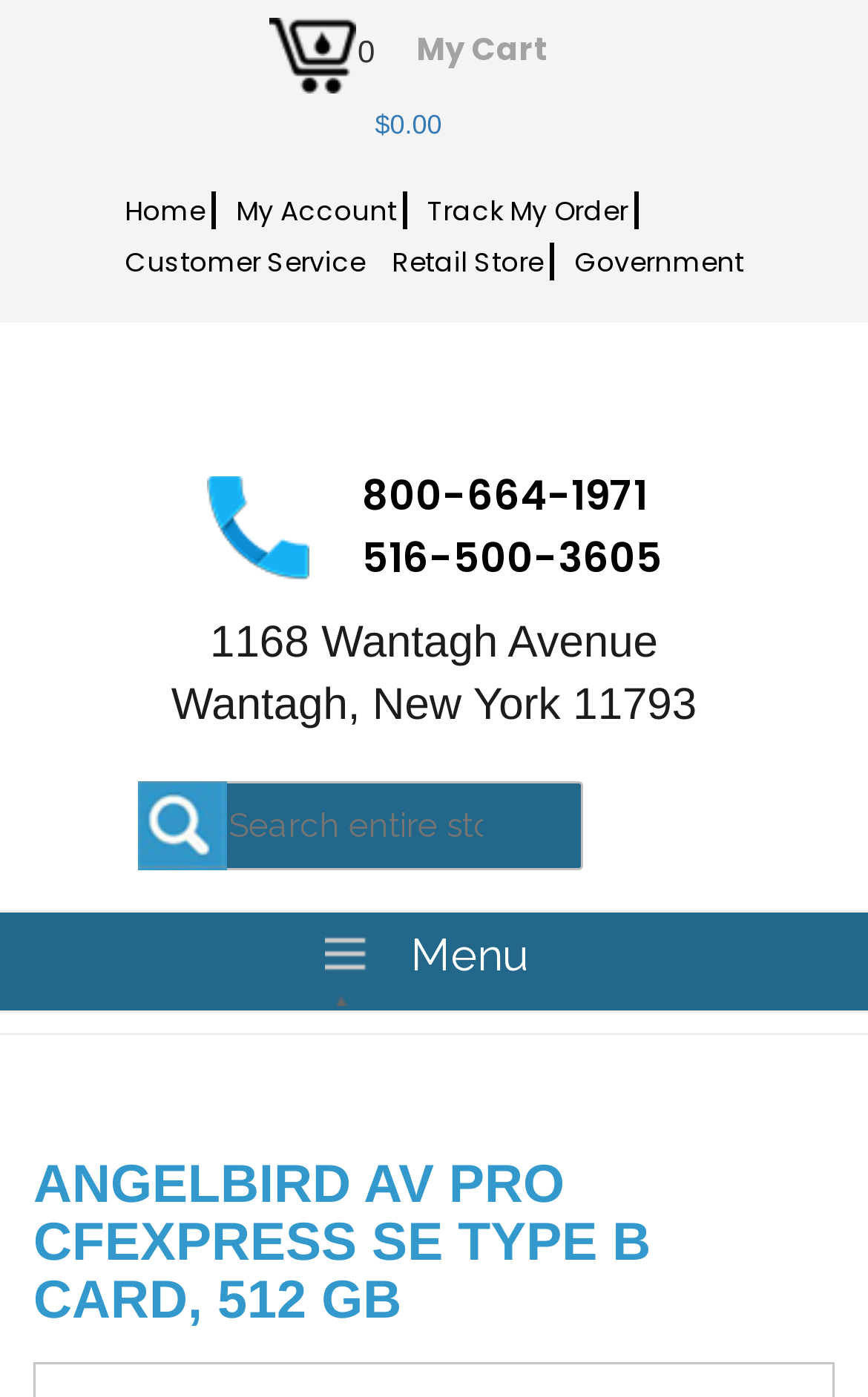Pinpoint the bounding box coordinates of the area that should be clicked to complete the following instruction: "go to home page". The coordinates must be given as four float numbers between 0 and 1, i.e., [left, top, right, bottom].

[0.144, 0.137, 0.236, 0.164]